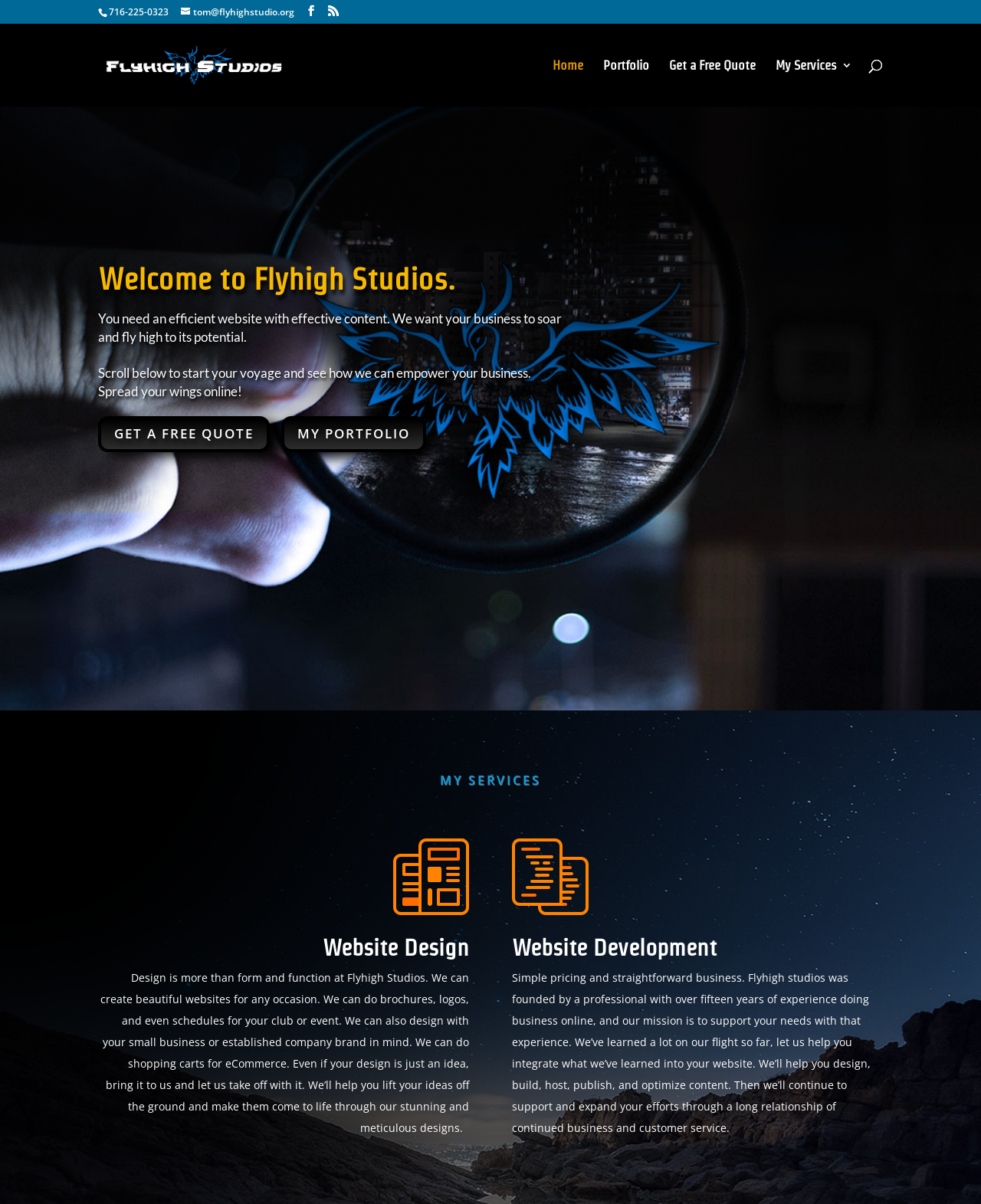Please mark the clickable region by giving the bounding box coordinates needed to complete this instruction: "Send an email to the company".

[0.184, 0.004, 0.3, 0.015]